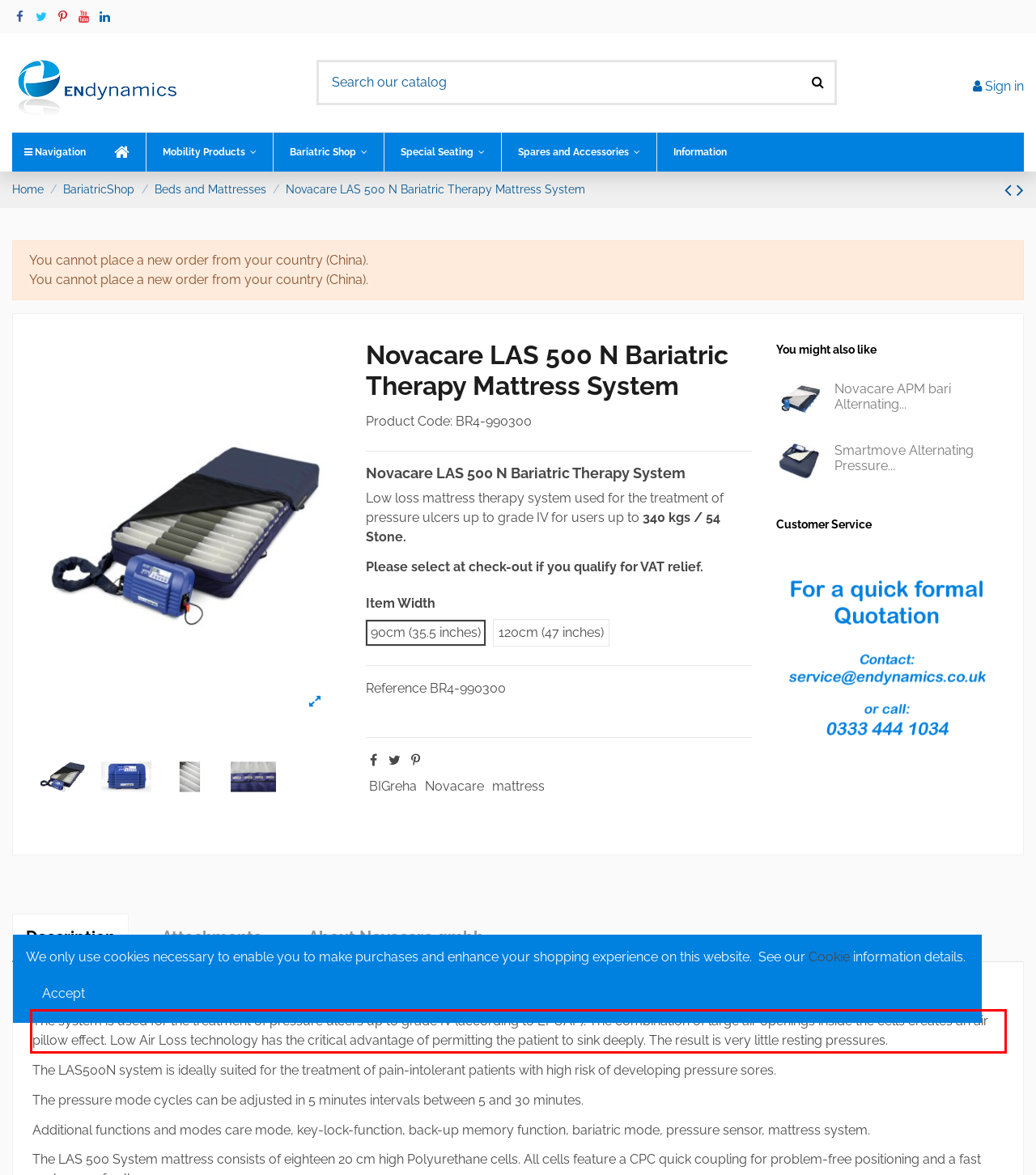Given a screenshot of a webpage, identify the red bounding box and perform OCR to recognize the text within that box.

The system is used for the treatment of pressure ulcers up to grade IV (according to EPUAP). The combination of large air openings inside the cells creates an air pillow effect. Low Air Loss technology has the critical advantage of permitting the patient to sink deeply. The result is very little resting pressures.